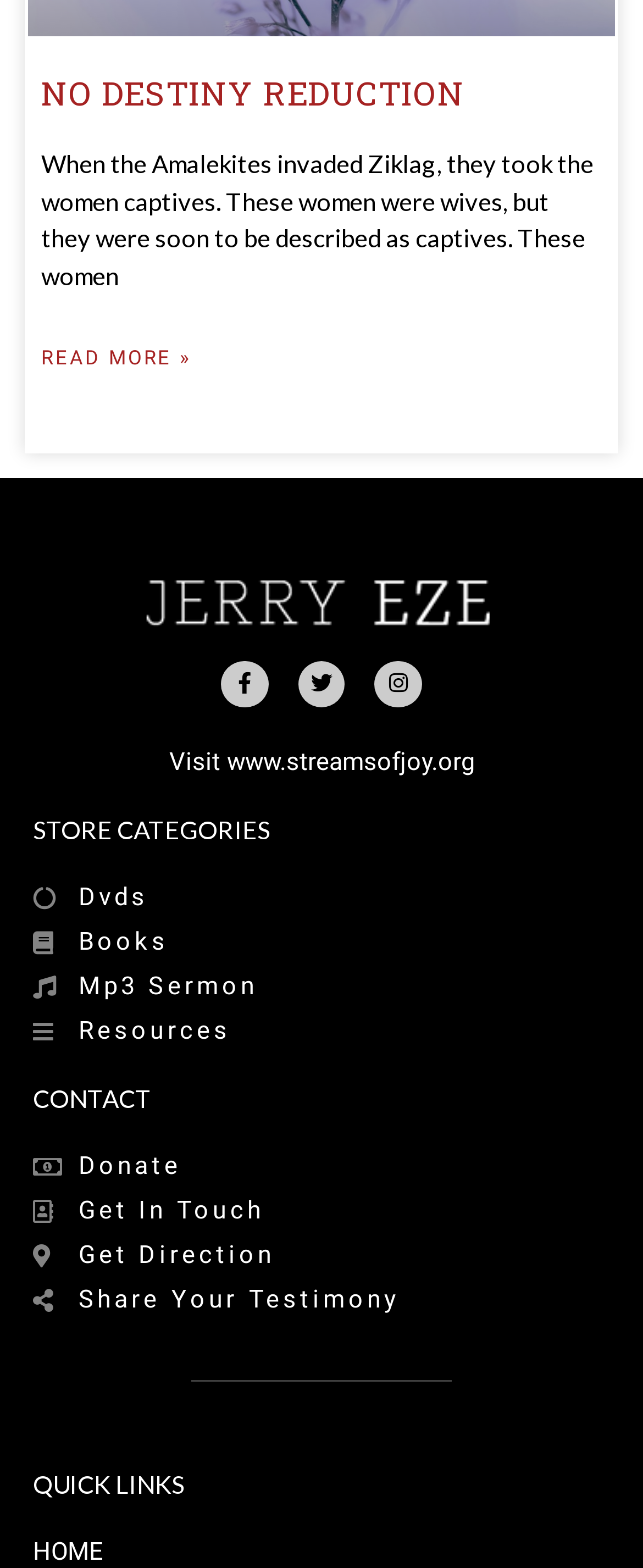Locate the bounding box coordinates of the clickable region necessary to complete the following instruction: "Read more about NO DESTINY REDUCTION". Provide the coordinates in the format of four float numbers between 0 and 1, i.e., [left, top, right, bottom].

[0.064, 0.218, 0.299, 0.24]